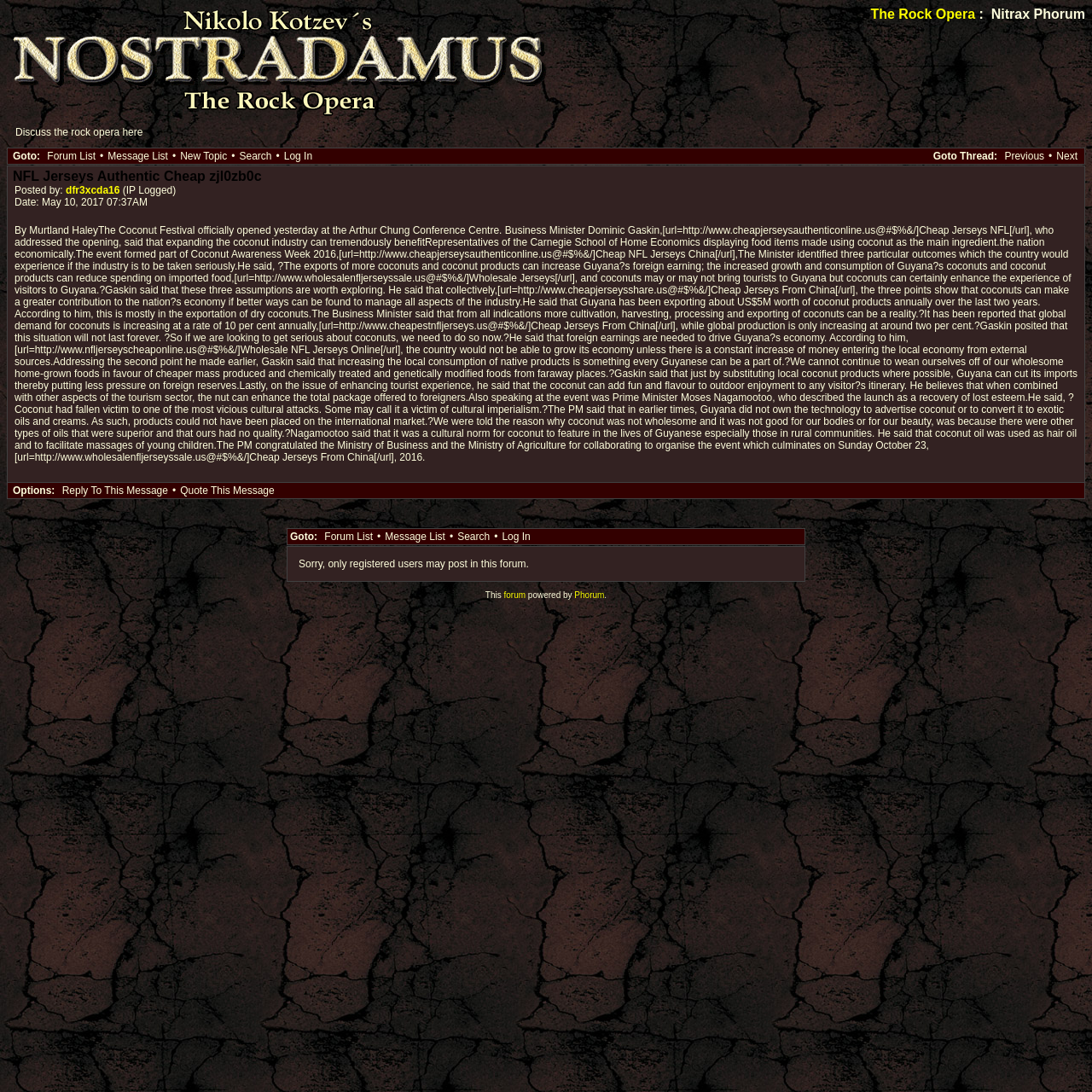Identify the bounding box coordinates of the element that should be clicked to fulfill this task: "Click on the 'New Topic' link". The coordinates should be provided as four float numbers between 0 and 1, i.e., [left, top, right, bottom].

[0.161, 0.137, 0.212, 0.149]